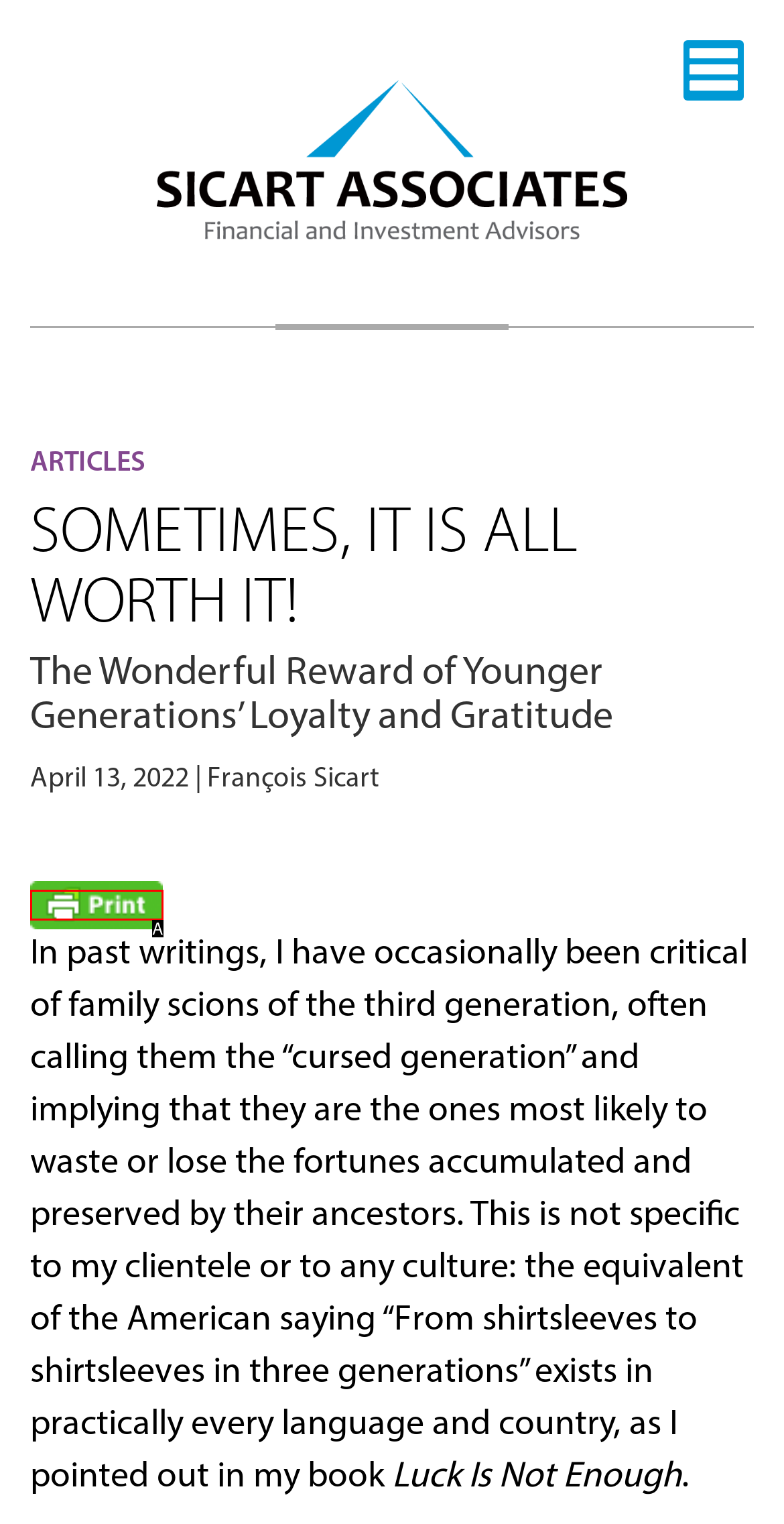Given the description: title="Printer Friendly, PDF & Email", select the HTML element that matches it best. Reply with the letter of the chosen option directly.

A